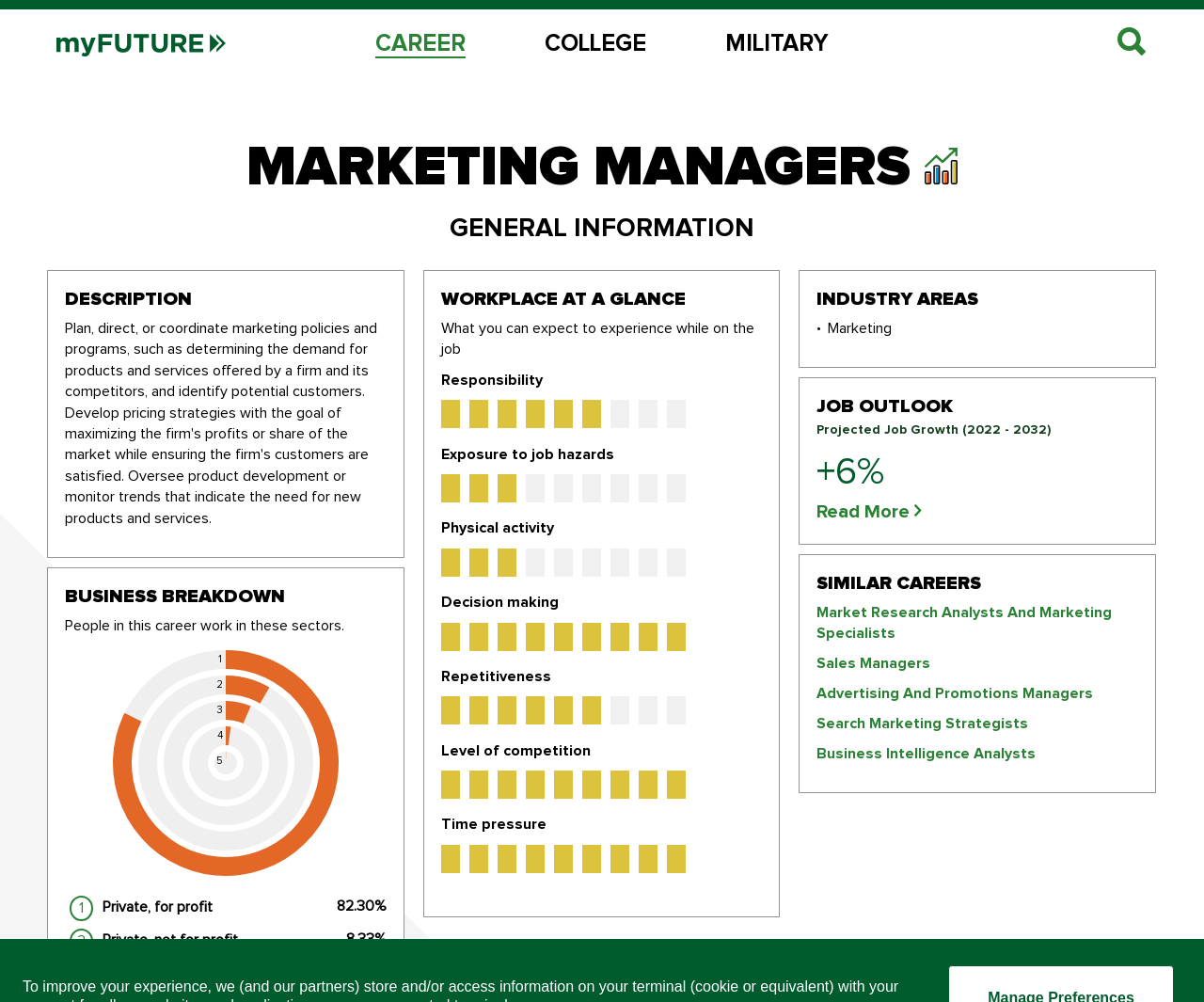Could you locate the bounding box coordinates for the section that should be clicked to accomplish this task: "Go to My Future Home".

[0.031, 0.009, 0.188, 0.079]